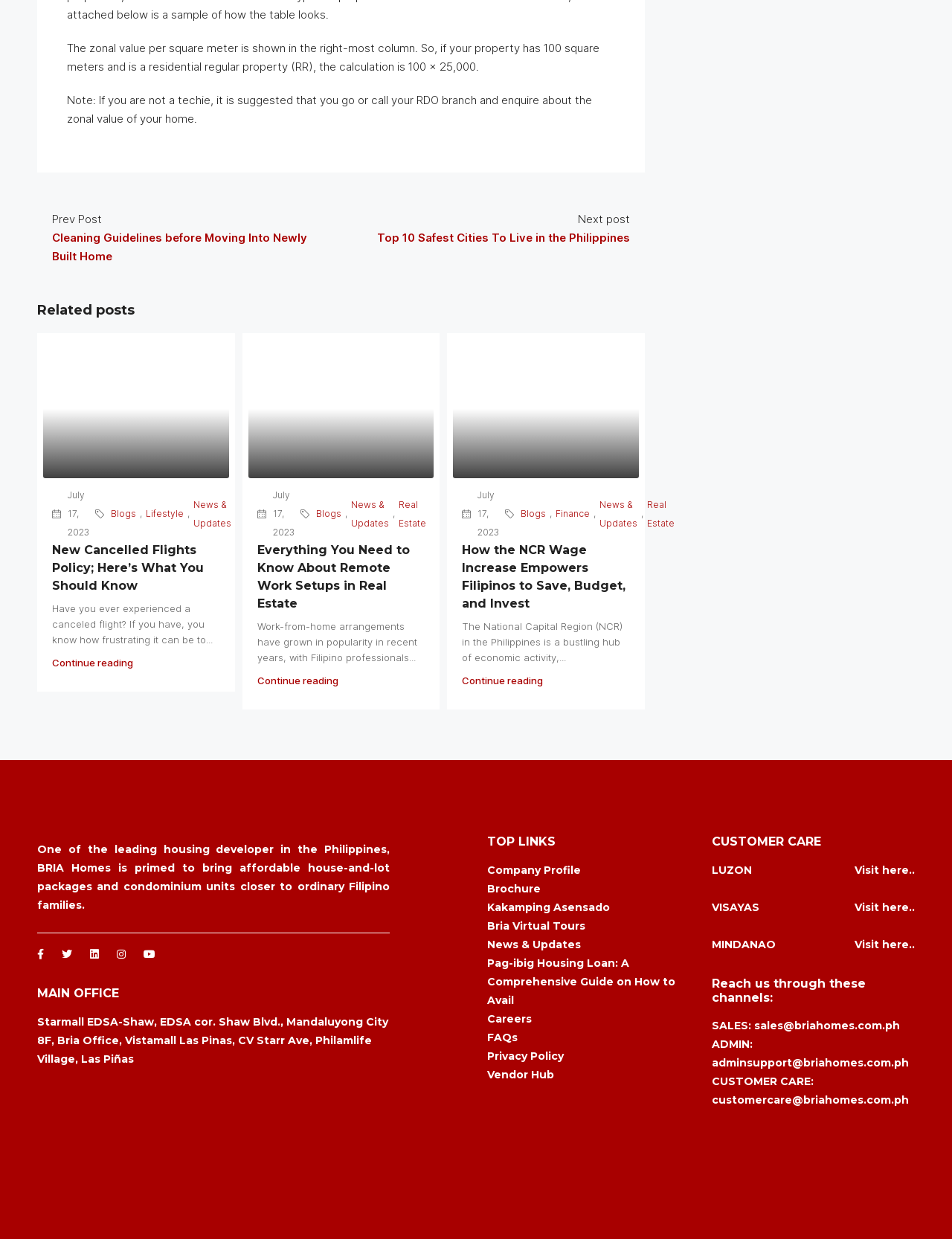Bounding box coordinates should be in the format (top-left x, top-left y, bottom-right x, bottom-right y) and all values should be floating point numbers between 0 and 1. Determine the bounding box coordinate for the UI element described as: Privacy Policy

[0.512, 0.847, 0.592, 0.858]